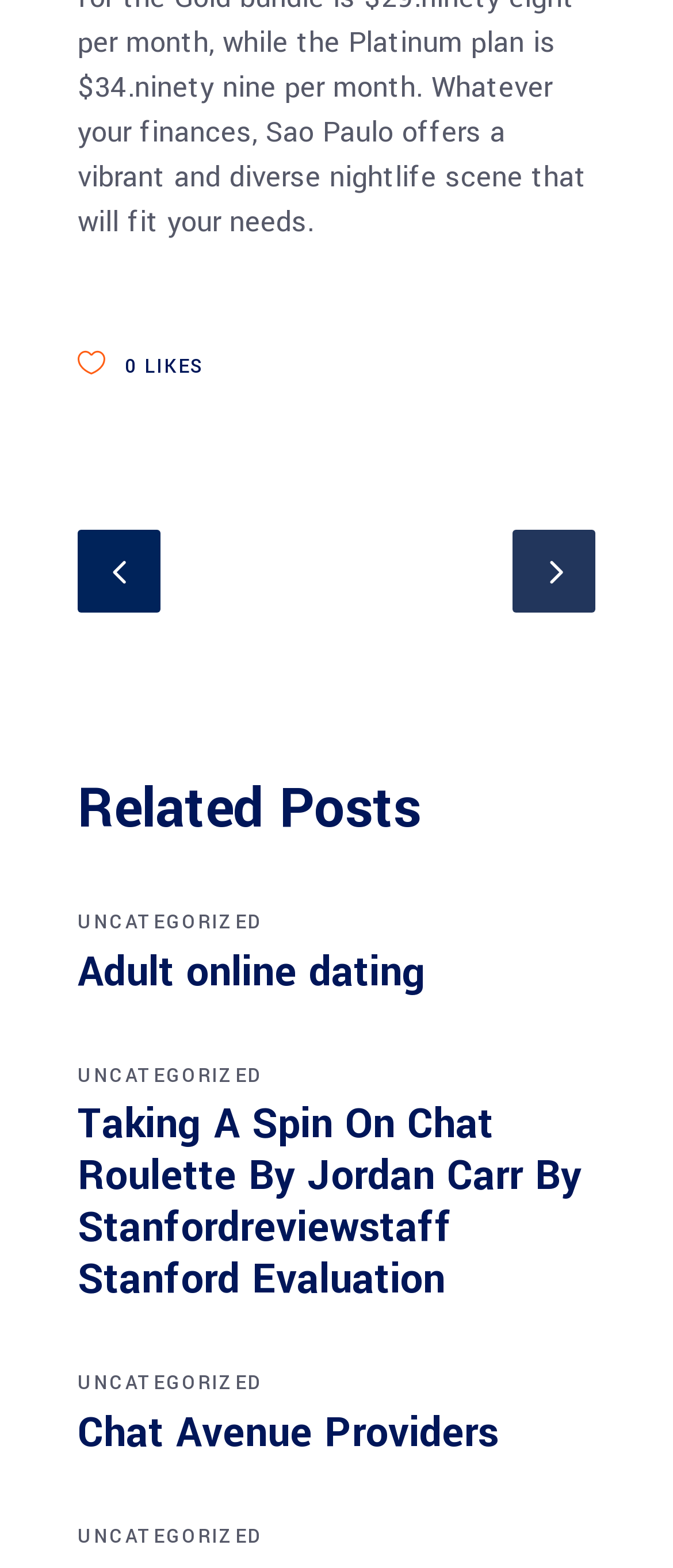Find the bounding box coordinates of the area to click in order to follow the instruction: "read the article about taking a spin on chat roulette".

[0.115, 0.699, 0.864, 0.834]